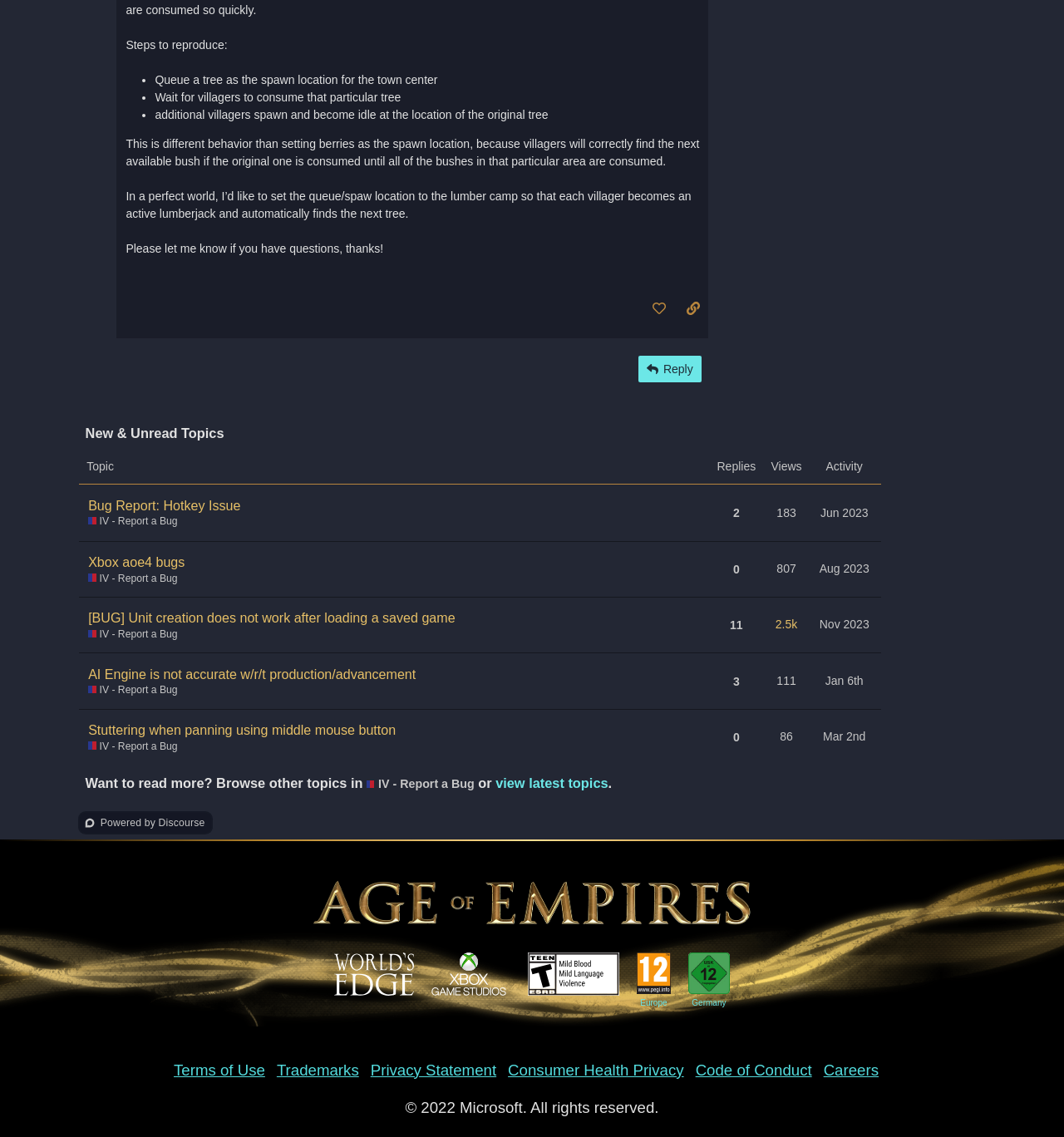Please specify the bounding box coordinates of the clickable section necessary to execute the following command: "Copy a link to this post to clipboard".

[0.638, 0.259, 0.666, 0.283]